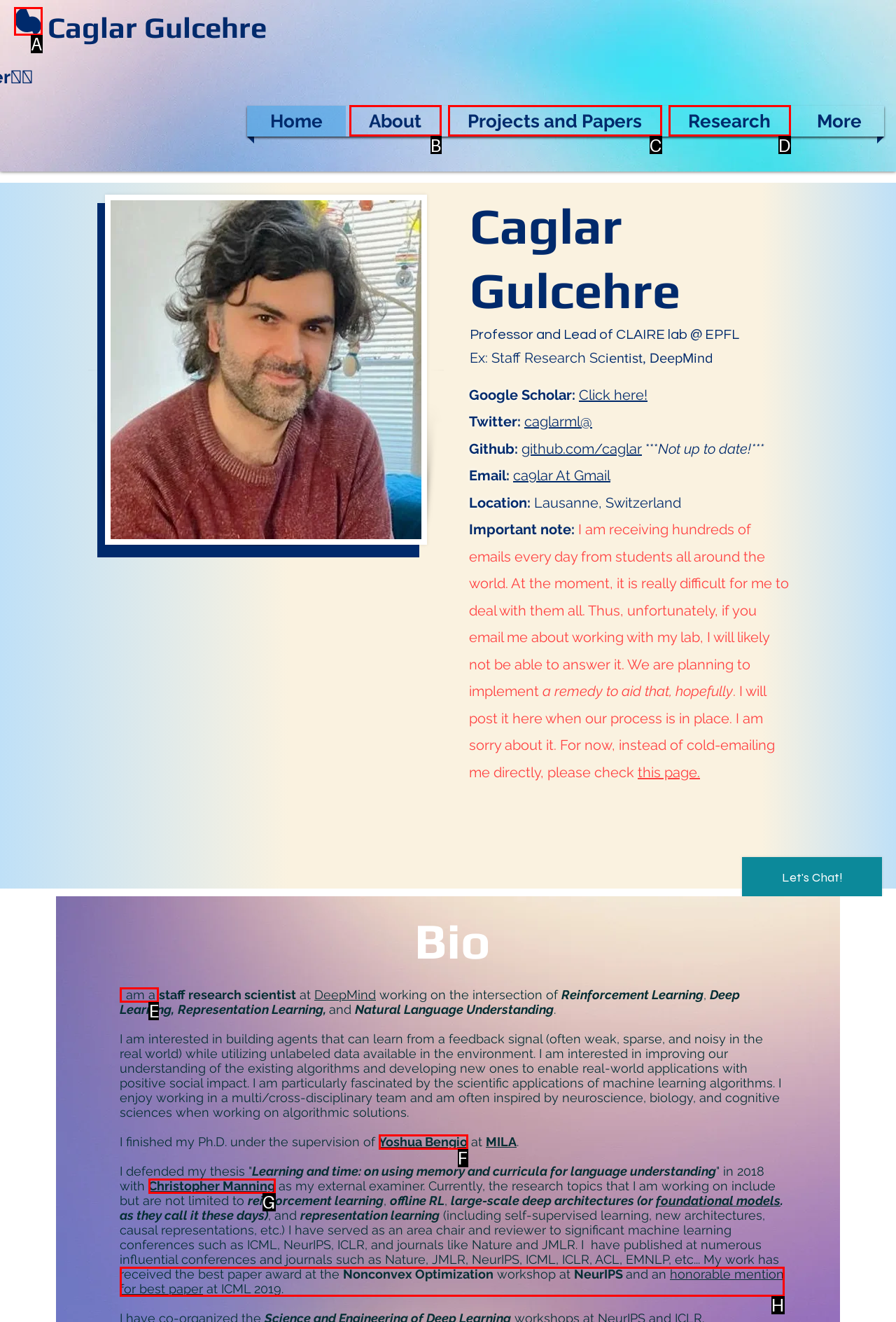For the instruction: Read more about Caglar Gulcehre's bio, which HTML element should be clicked?
Respond with the letter of the appropriate option from the choices given.

E